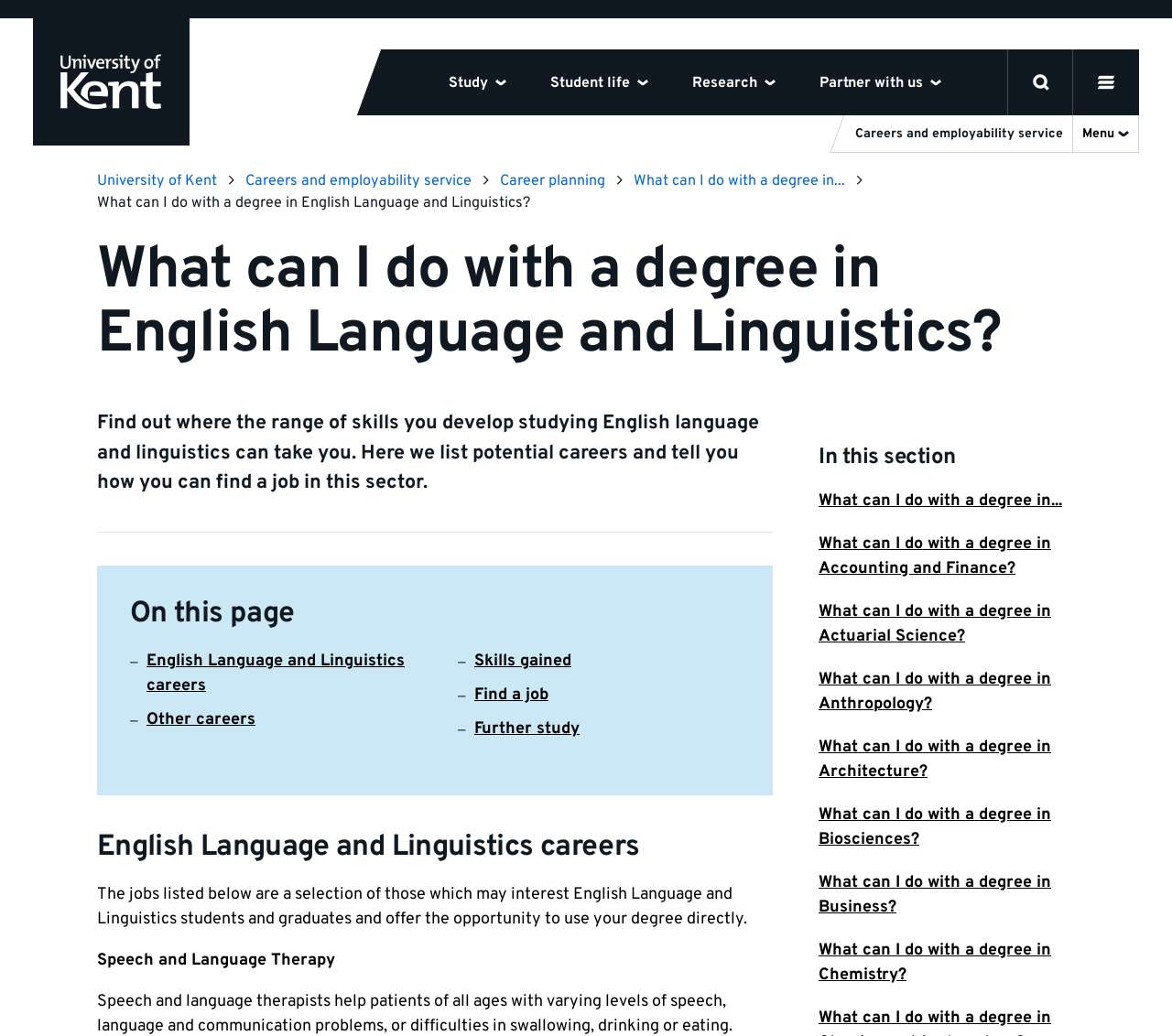Bounding box coordinates are specified in the format (top-left x, top-left y, bottom-right x, bottom-right y). All values are floating point numbers bounded between 0 and 1. Please provide the bounding box coordinate of the region this sentence describes: Menu

[0.915, 0.11, 0.971, 0.147]